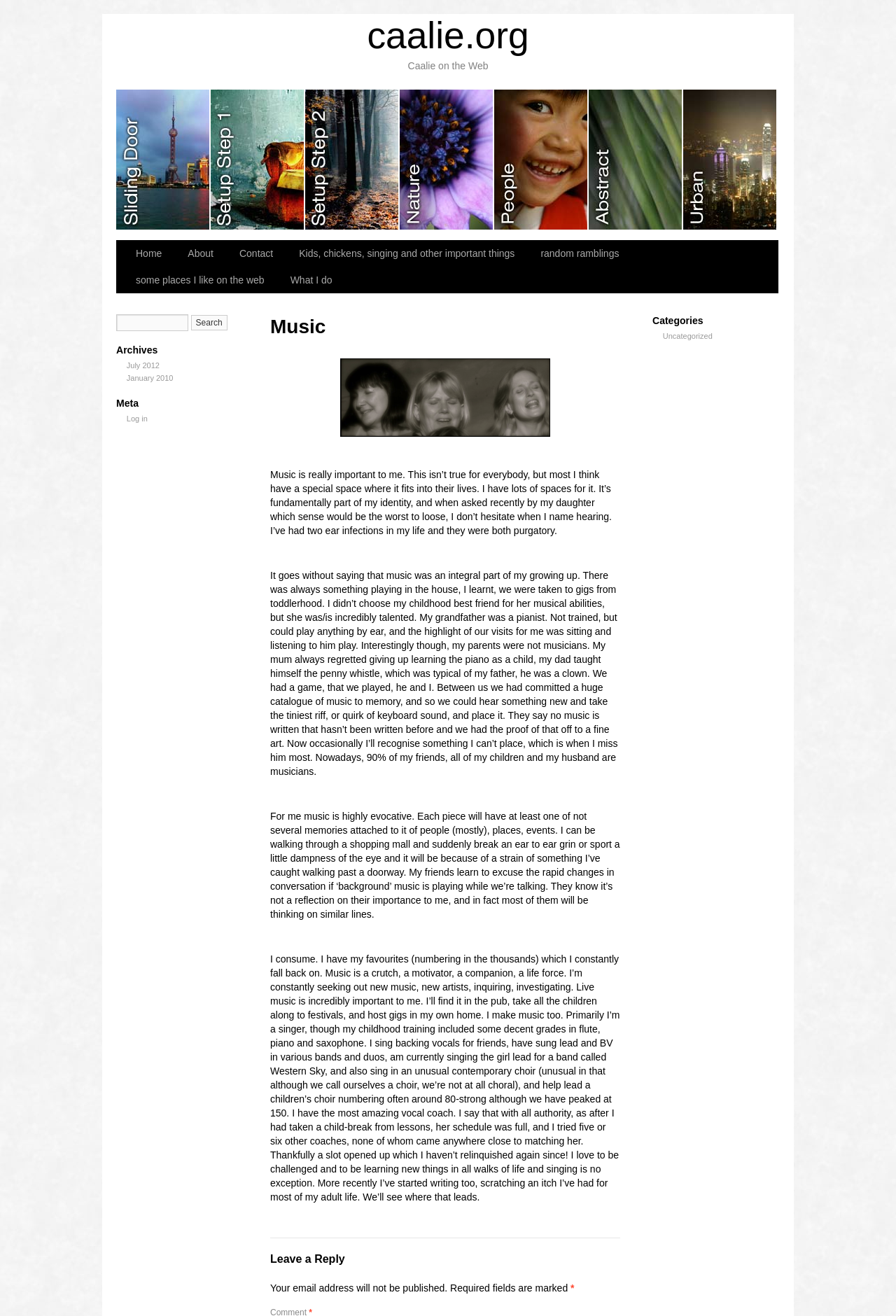Examine the image and give a thorough answer to the following question:
What is the name of the website?

The name of the website is 'caalie.org' which is mentioned in the link at the top of the webpage.